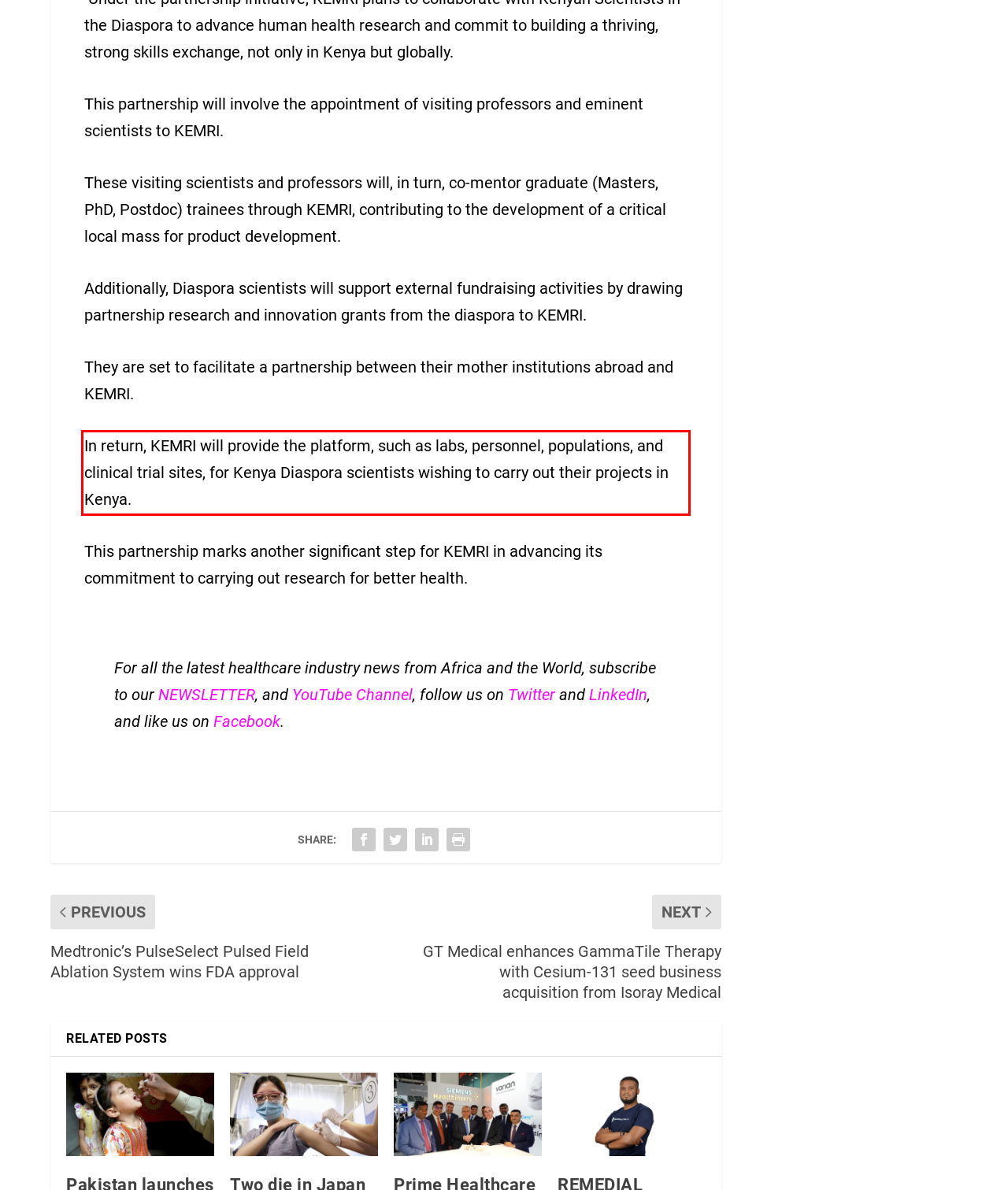Analyze the red bounding box in the provided webpage screenshot and generate the text content contained within.

In return, KEMRI will provide the platform, such as labs, personnel, populations, and clinical trial sites, for Kenya Diaspora scientists wishing to carry out their projects in Kenya.